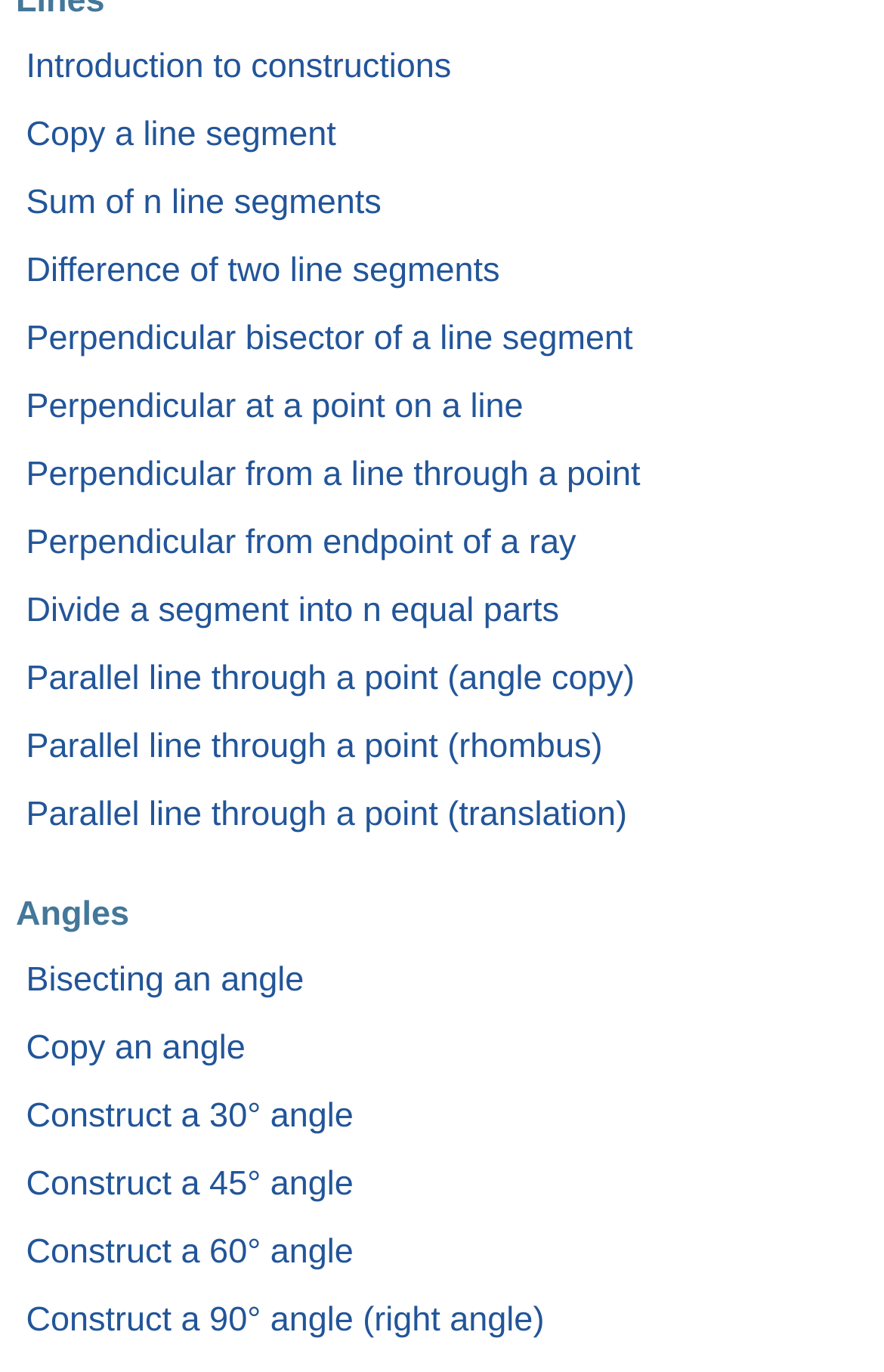Please identify the bounding box coordinates of the element I should click to complete this instruction: 'Click on Introduction to constructions'. The coordinates should be given as four float numbers between 0 and 1, like this: [left, top, right, bottom].

[0.029, 0.035, 0.536, 0.063]